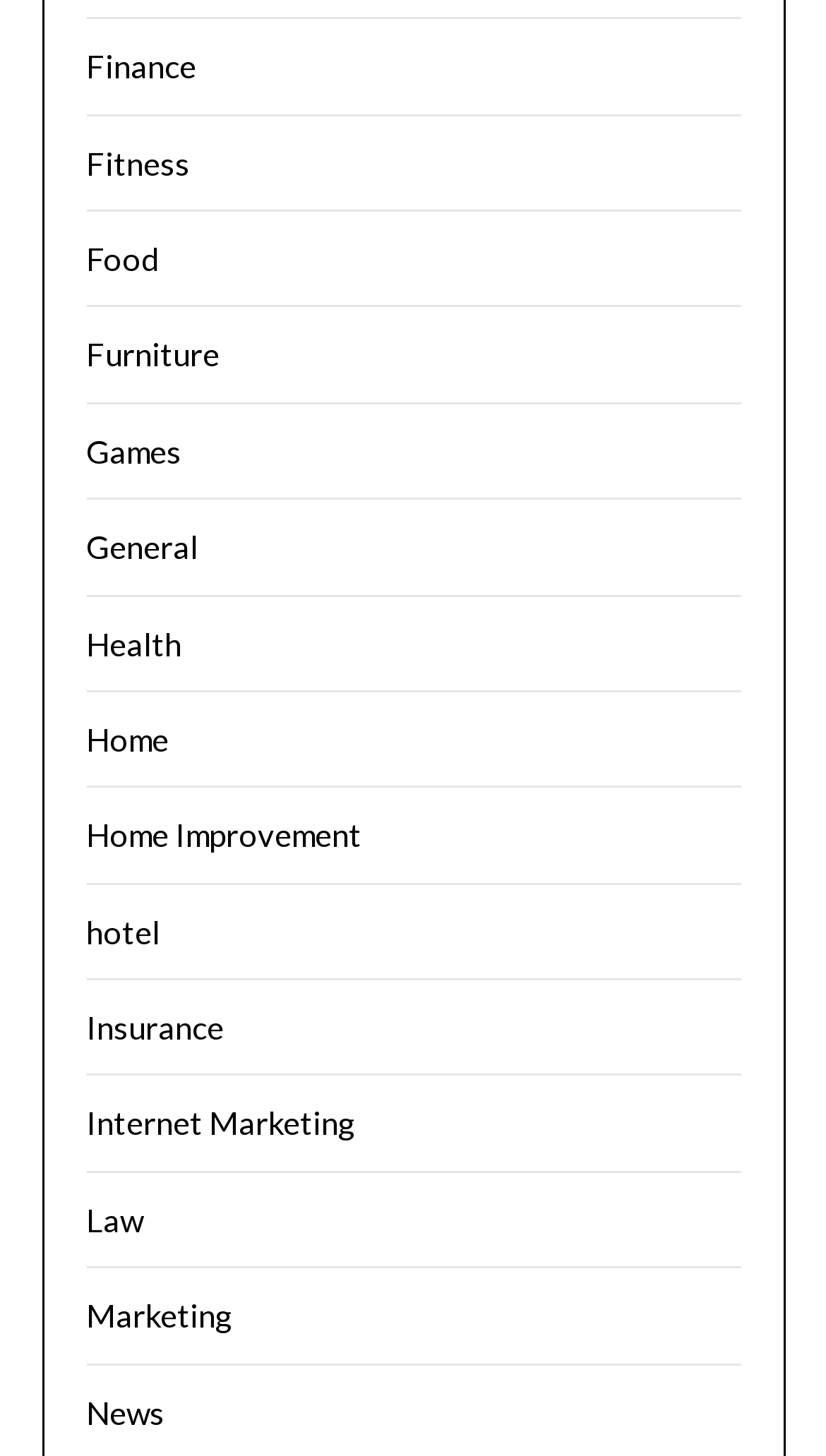Locate the bounding box coordinates of the element I should click to achieve the following instruction: "Visit Health".

[0.104, 0.428, 0.219, 0.455]